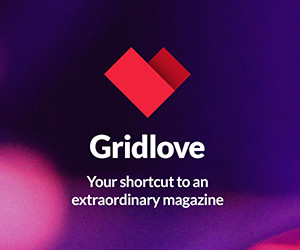With reference to the image, please provide a detailed answer to the following question: What does the bold red heart logo symbolize?

According to the caption, the bold red heart logo at the top of the graphic symbolizes passion and creativity, which are likely core values or themes of the Gridlove magazine.